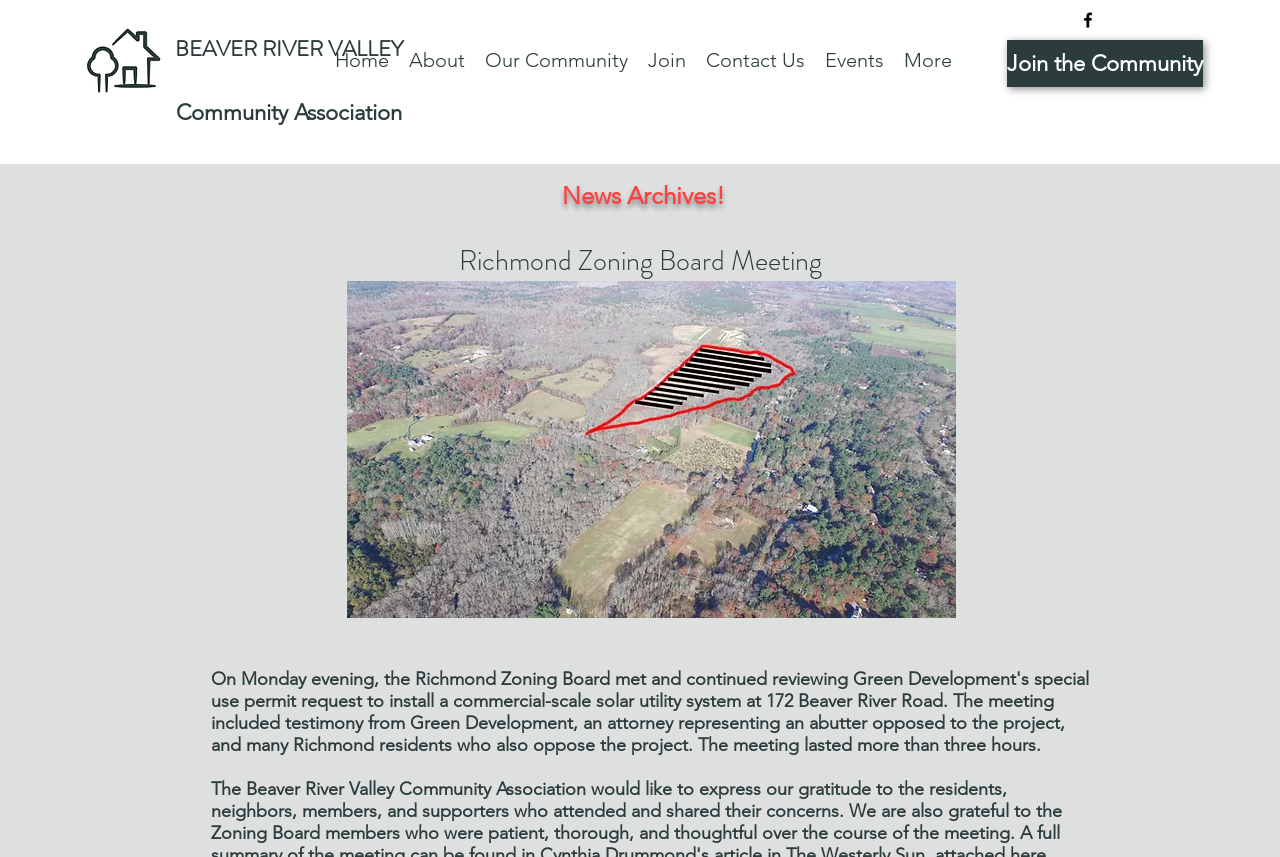Identify the bounding box coordinates of the section that should be clicked to achieve the task described: "Click the logo".

[0.062, 0.025, 0.133, 0.117]